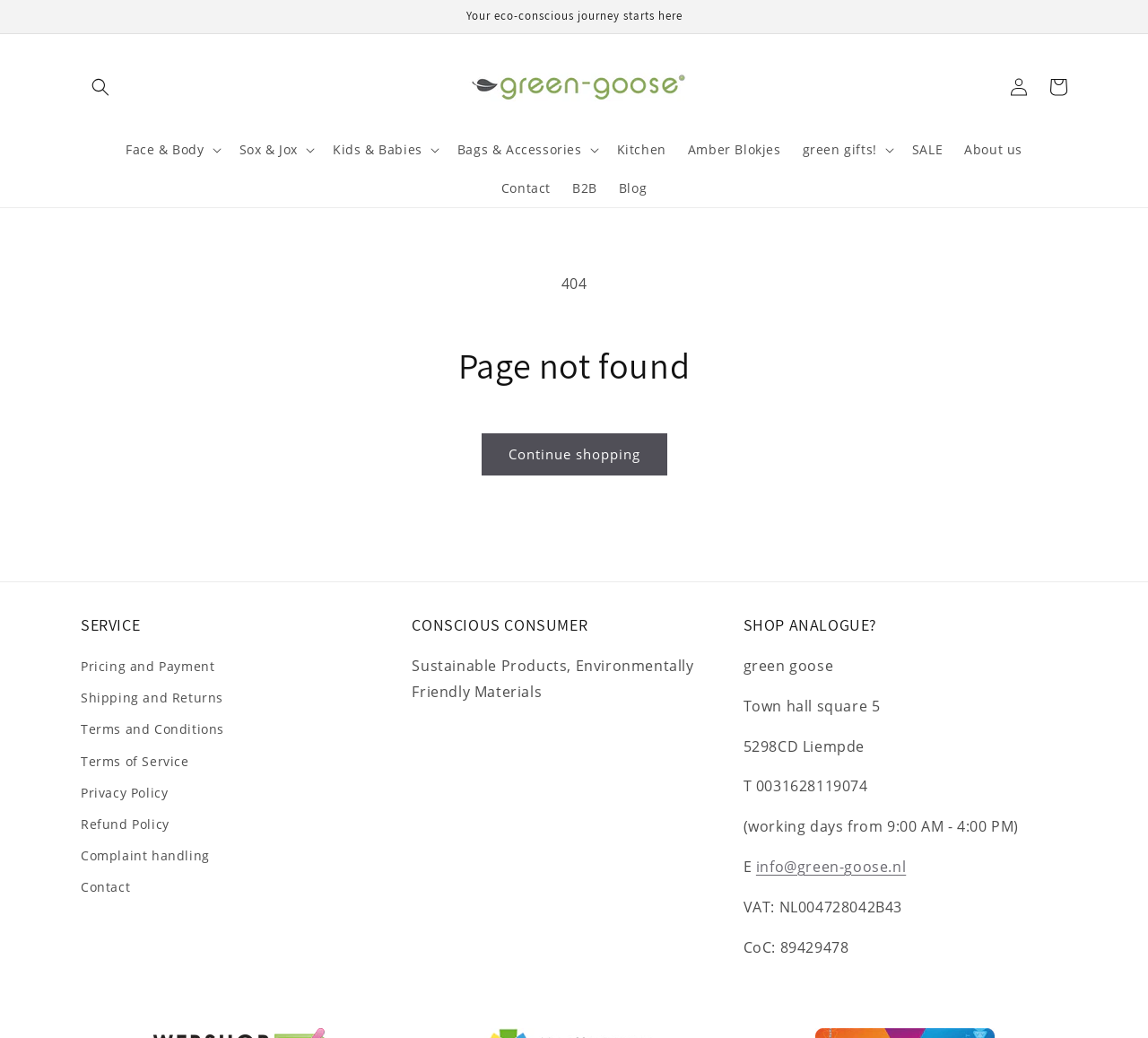Provide the bounding box coordinates of the UI element that matches the description: "parent_node: Face & Body".

[0.396, 0.05, 0.604, 0.117]